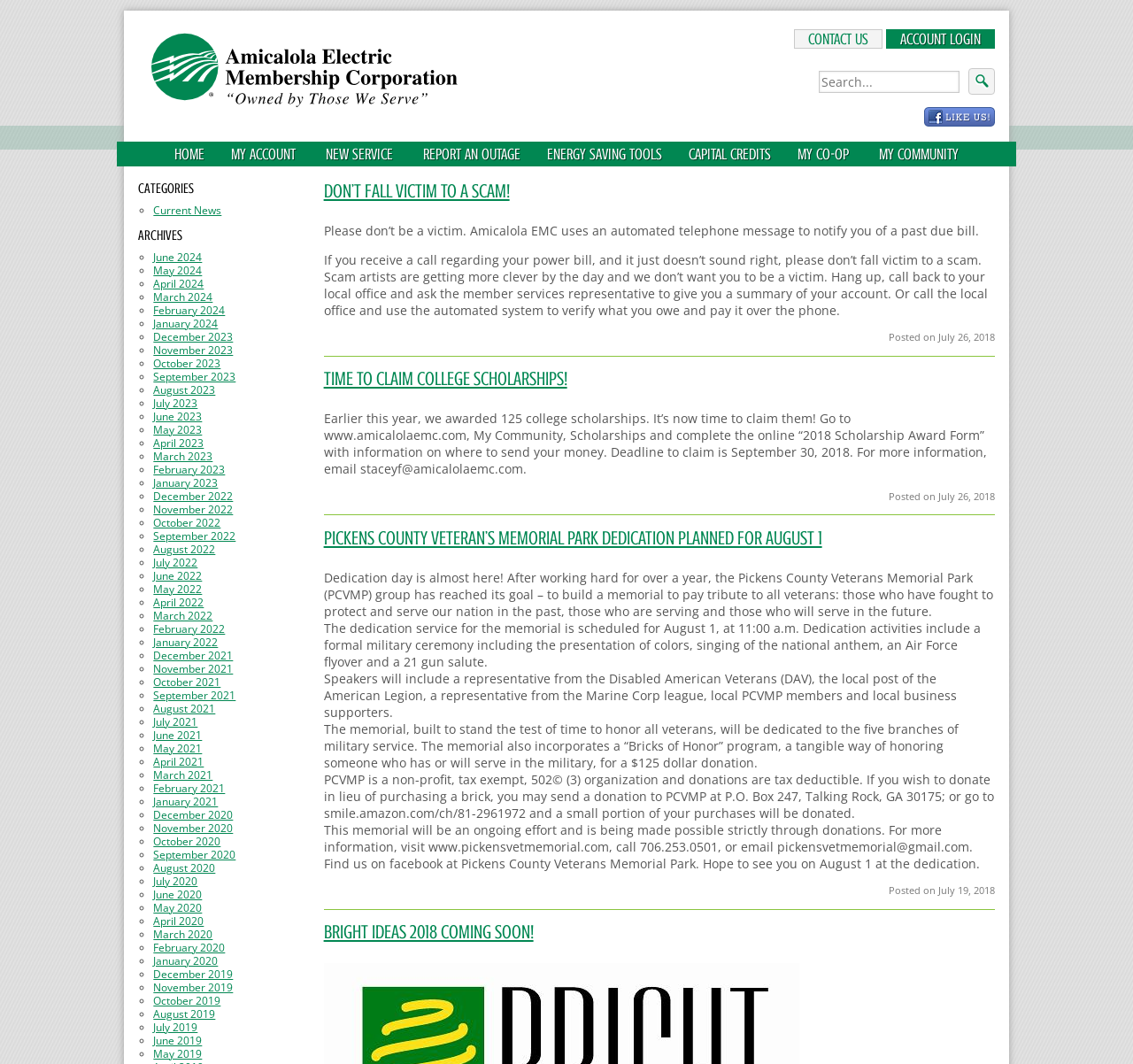Write a detailed summary of the webpage, including text, images, and layout.

The webpage appears to be a blog or news archive page from Amicalola Electric Membership Corporation. At the top, there is a logo and a navigation menu with links to "CONTACT US", "ACCOUNT LOGIN", and a search bar. Below the navigation menu, there are several links to different sections of the website, including "HOME", "MY ACCOUNT", "NEW SERVICE", "REPORT AN OUTAGE", "ENERGY SAVING TOOLS", "CAPITAL CREDITS", "MY CO-OP", and "MY COMMUNITY".

The main content of the page is divided into several sections, each with a heading and a brief article or announcement. The first section is titled "DON'T FALL VICTIM TO A SCAM!" and warns users about potential scams. The second section is titled "TIME TO CLAIM COLLEGE SCHOLARSHIPS!" and announces the availability of college scholarships. The third section is titled "PICKENS COUNTY VETERAN'S MEMORIAL PARK DEDICATION PLANNED FOR AUGUST 1" and describes the upcoming dedication ceremony for a veterans' memorial park.

Below these sections, there are several more articles or announcements, including "BRIGHT IDEAS 2018 COMING SOON!" and others. On the right side of the page, there is a list of categories and archives, with links to different months and years. The categories include "Current News" and the archives go back to 2023.